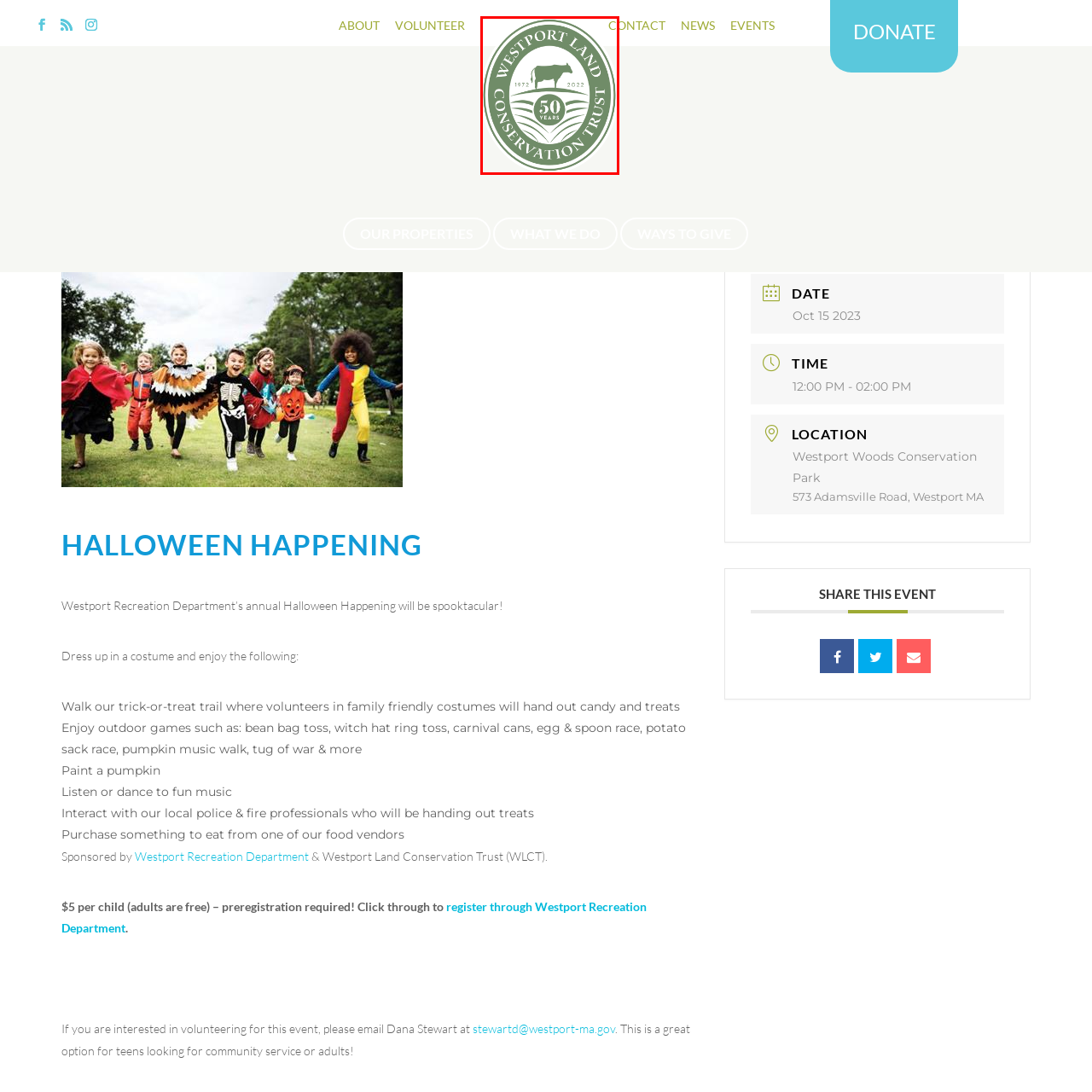Explain the image in the red bounding box with extensive details.

The image features the emblem of the Westport Land Conservation Trust, commemorating its 50 years of service from 1972 to 2022. The logo displays a silhouette of a cow standing atop rolling hills, symbolizing the organization's commitment to preserving land and promoting conservation in Westport. The circular design is framed in green, reflecting the trust's focus on environmental stewardship. This emblem is prominently associated with the Halloween Happening event organized by the Westport Recreation Department and aims to raise awareness and engage the community in conservation efforts while celebrating the festive occasion.